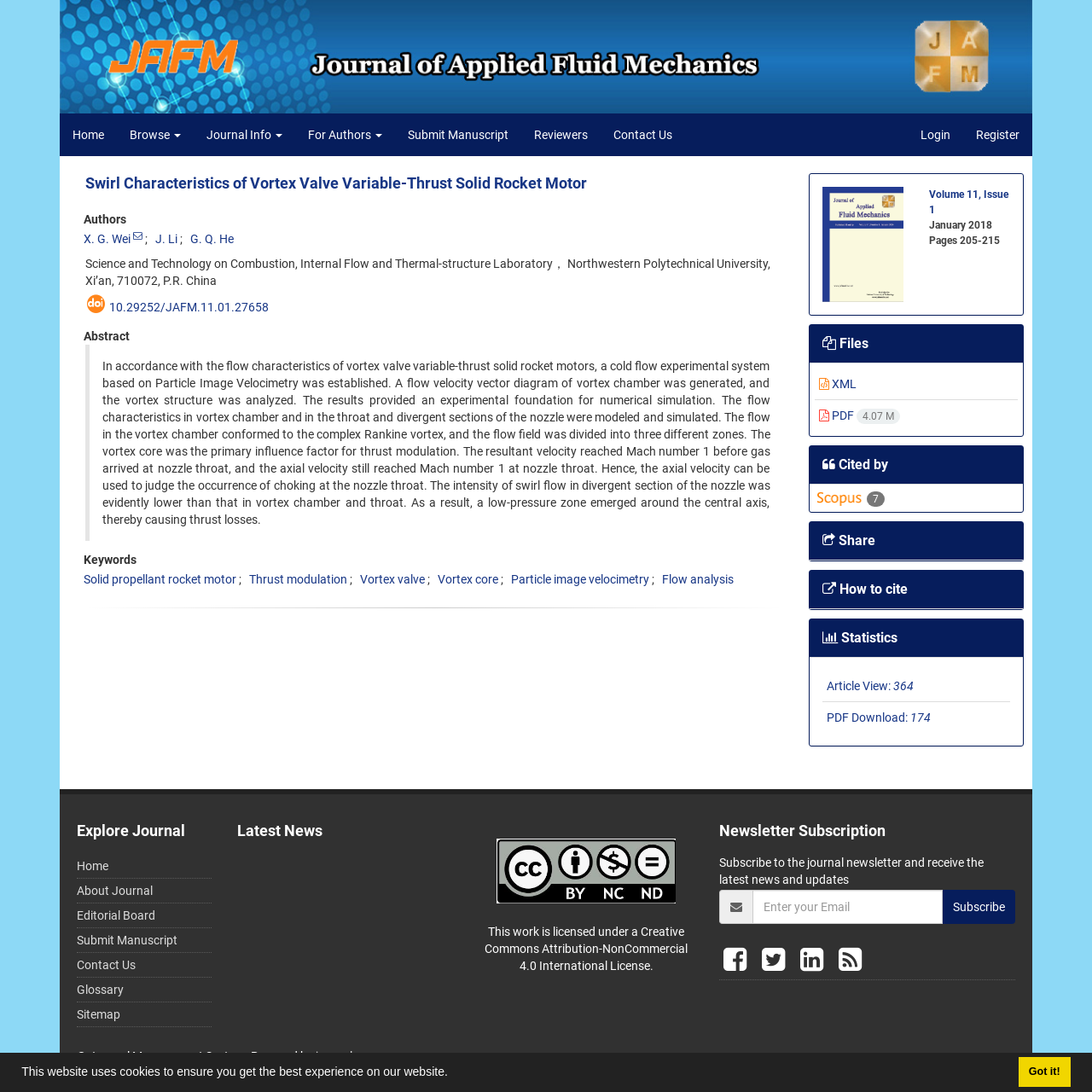How many times has the article been viewed? Based on the screenshot, please respond with a single word or phrase.

364